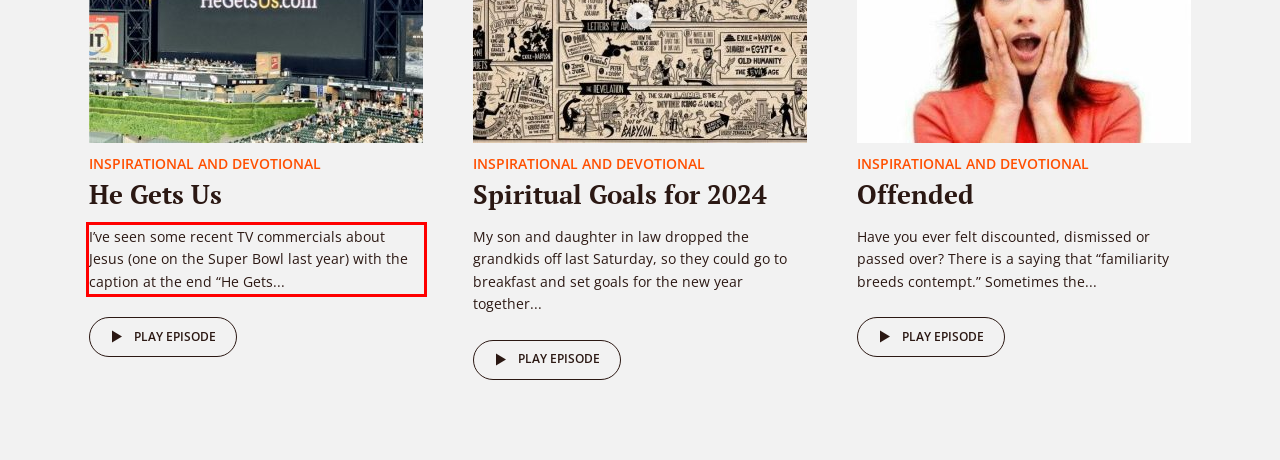Examine the screenshot of the webpage, locate the red bounding box, and generate the text contained within it.

I’ve seen some recent TV commercials about Jesus (one on the Super Bowl last year) with the caption at the end “He Gets...